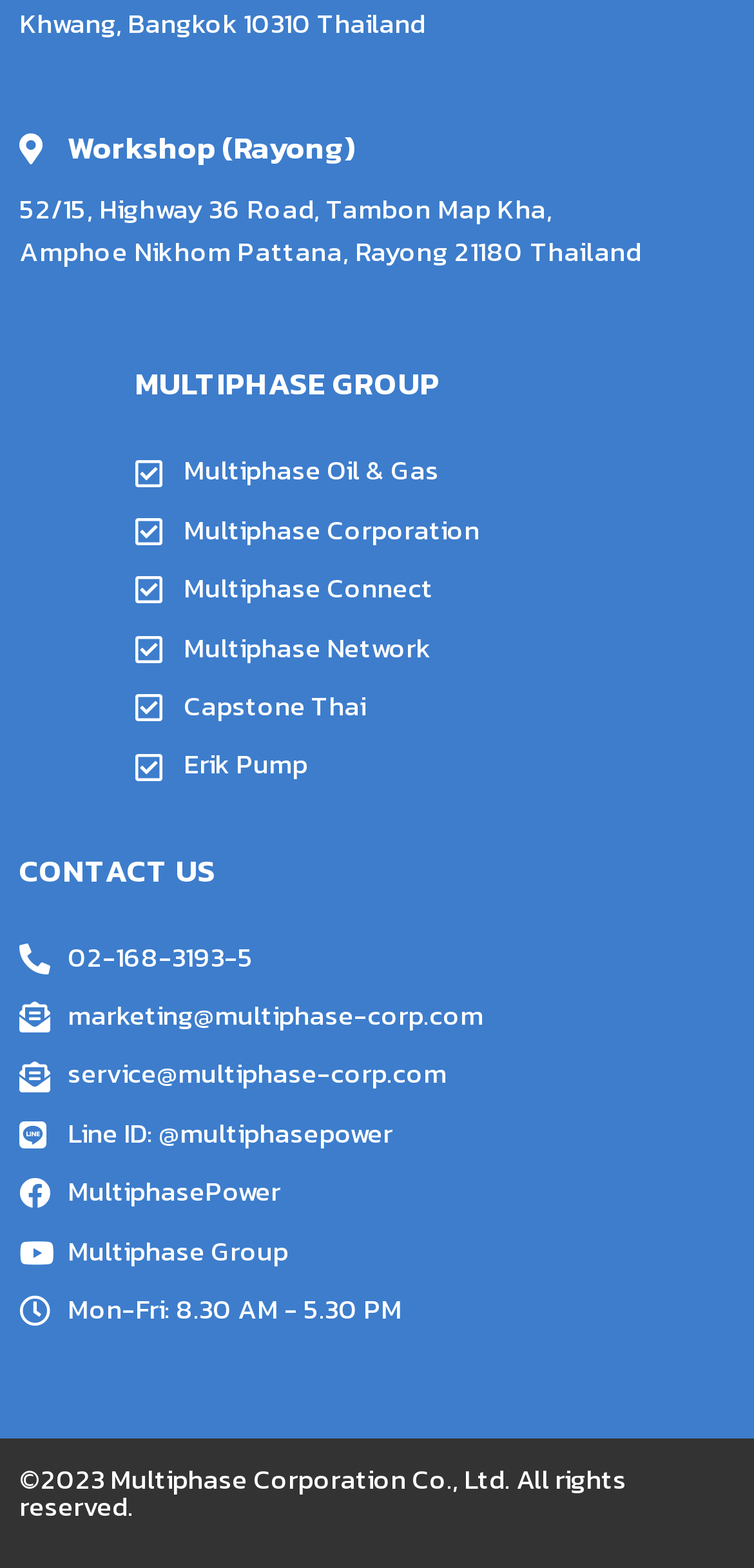What are the office hours?
Please provide a single word or phrase as the answer based on the screenshot.

Mon-Fri: 8.30 AM - 5.30 PM